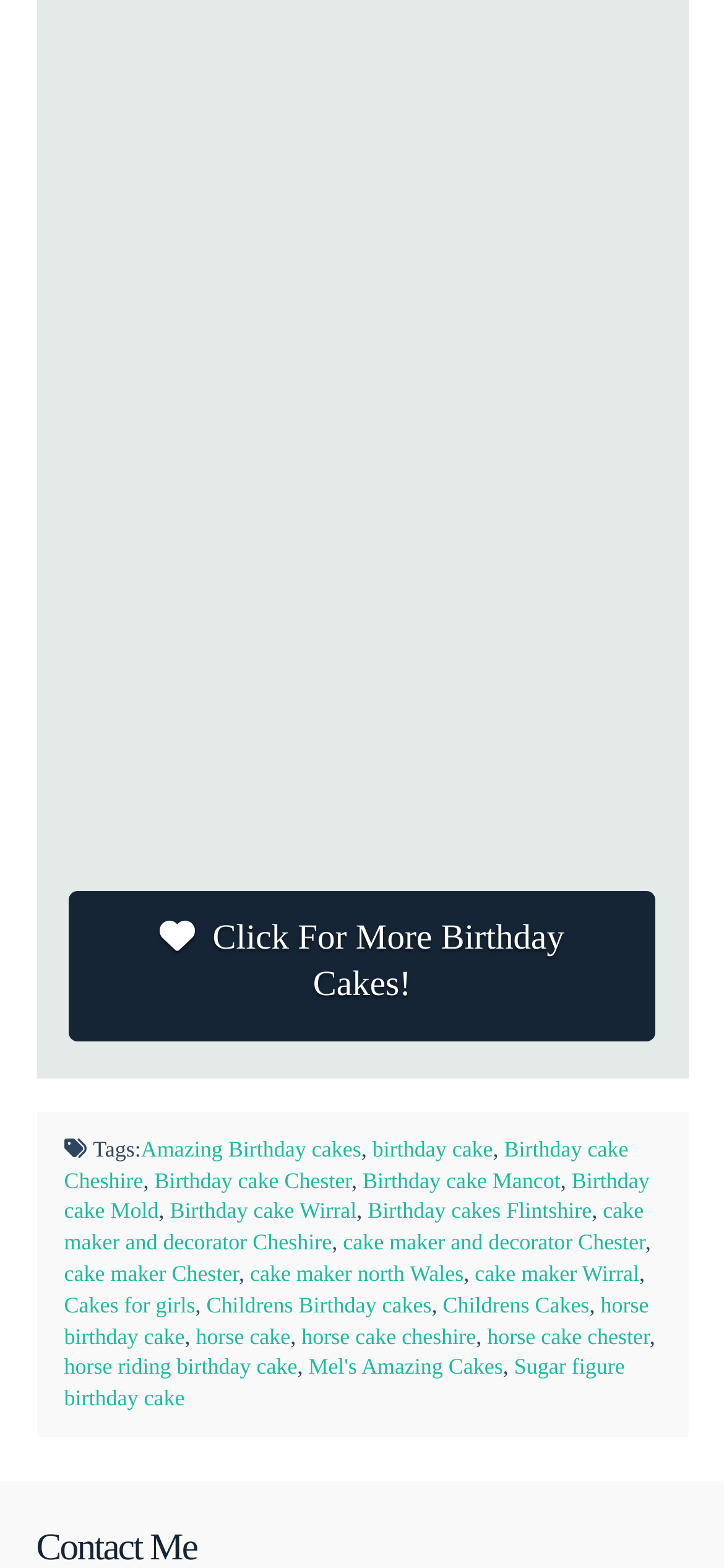Please find and report the bounding box coordinates of the element to click in order to perform the following action: "Click on the link about Antonio Tajani". The coordinates should be expressed as four float numbers between 0 and 1, in the format [left, top, right, bottom].

None